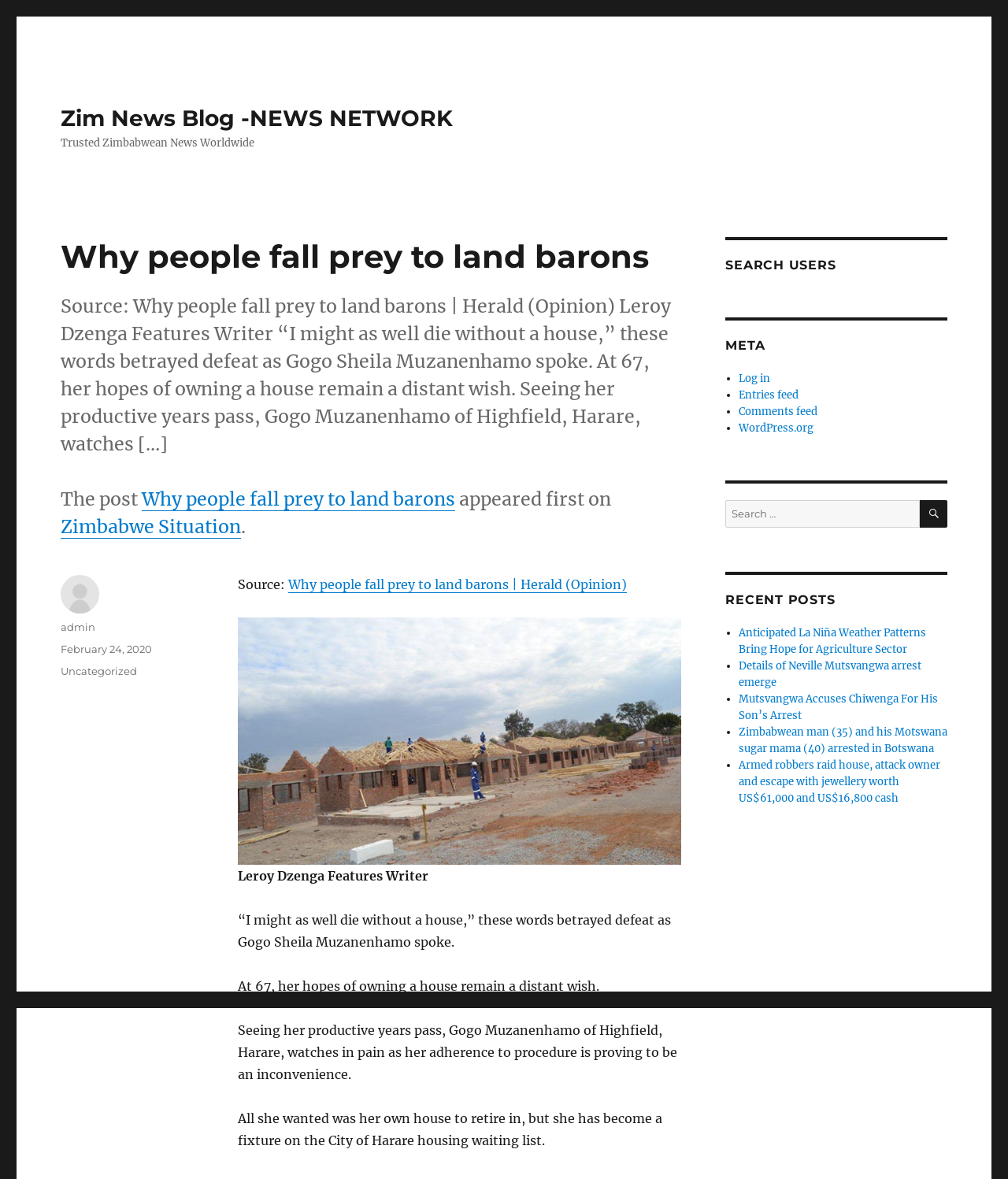Specify the bounding box coordinates (top-left x, top-left y, bottom-right x, bottom-right y) of the UI element in the screenshot that matches this description: Miscellaneous

None